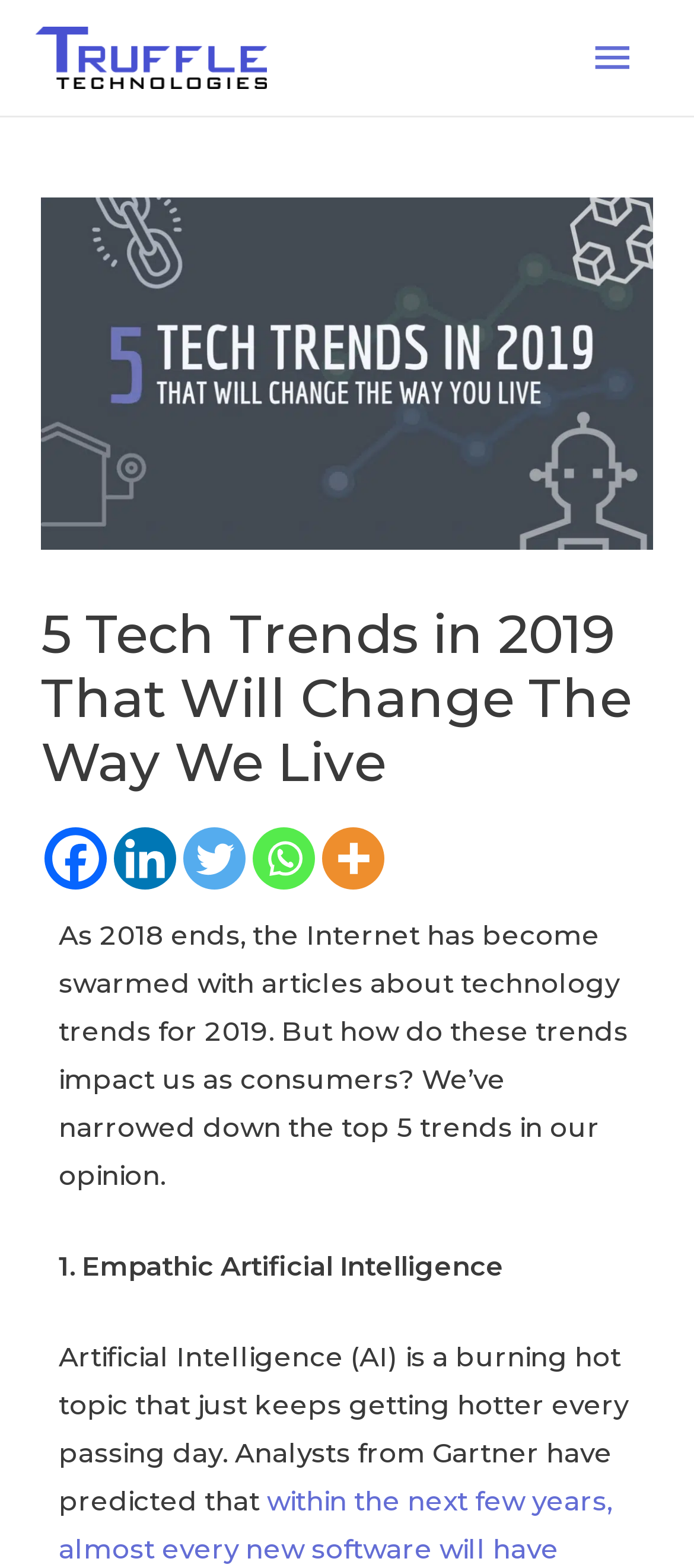Bounding box coordinates must be specified in the format (top-left x, top-left y, bottom-right x, bottom-right y). All values should be floating point numbers between 0 and 1. What are the bounding box coordinates of the UI element described as: alt="Truffle Technologies logo"

[0.051, 0.024, 0.385, 0.046]